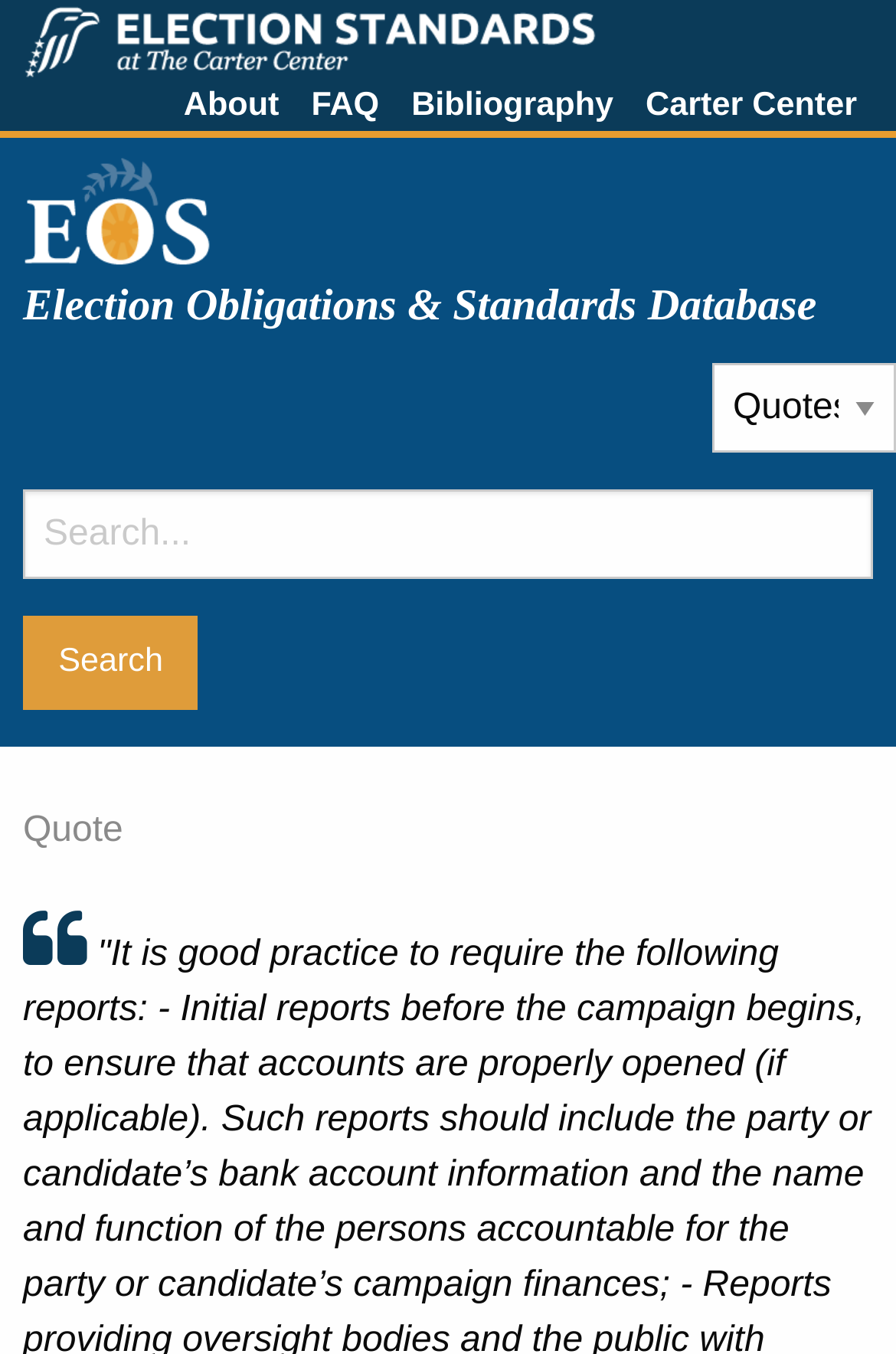Convey a detailed summary of the webpage, mentioning all key elements.

The webpage is about Election Standards, specifically related to The Carter Center. At the top-left corner, there is a logo image with the text "Election Standards | The Carter Center" which is also a link. Below the logo, there are four links in a row, namely "About", "FAQ", "Bibliography", and "Carter Center", spanning from left to right.

On the left side, there is a prominent link "EOS Election Obligations & Standards Database" with an "EOS" image and a heading "Election Obligations & Standards Database" below it. The link and its associated elements occupy a significant portion of the left side.

On the right side, there is a combobox and a search bar. The search bar has a placeholder text "Search..." and a "Search" button next to it. Above the search button, there is a static text "Quote".

Overall, the webpage has a simple layout with a focus on navigation and search functionality.